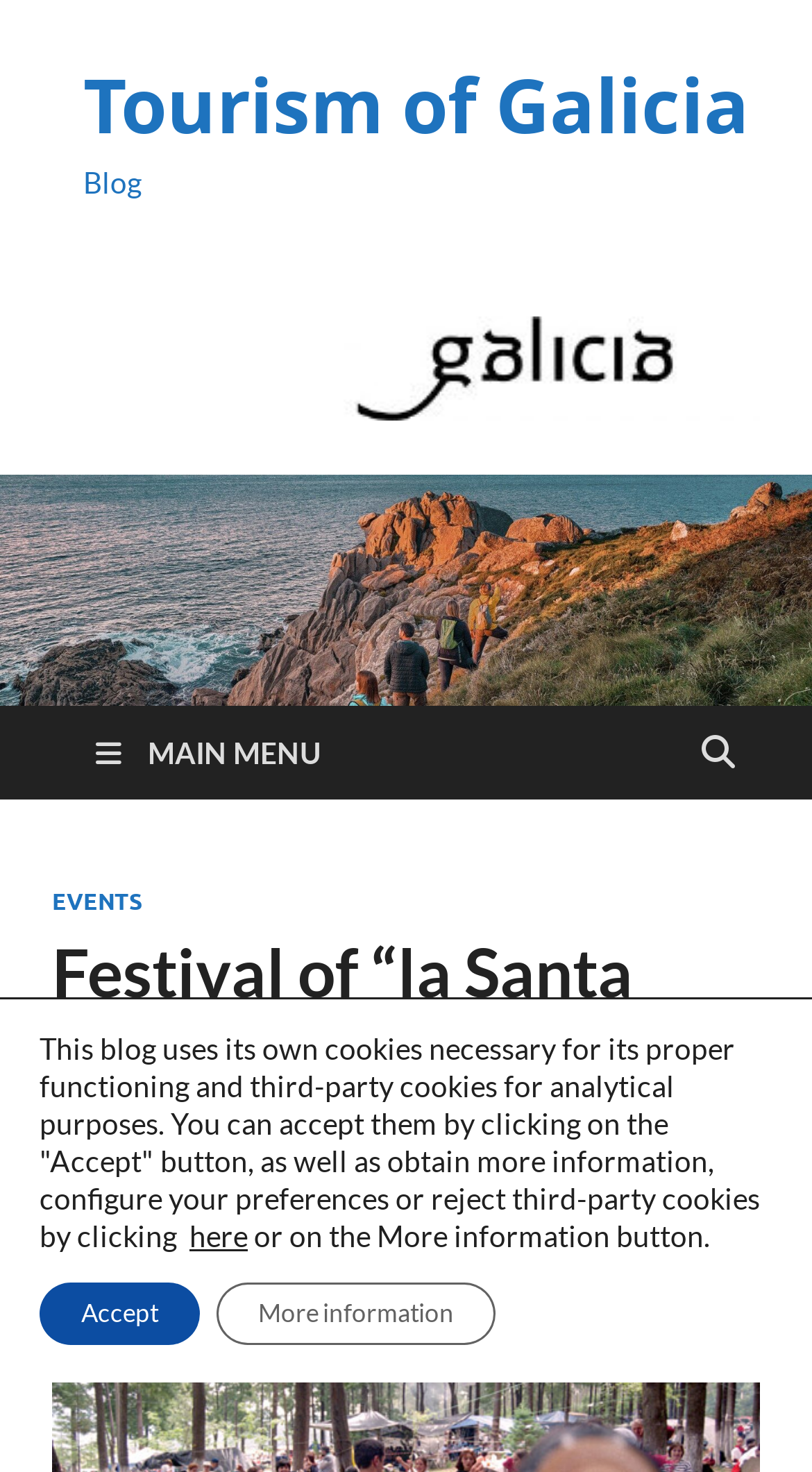What is the purpose of the cookies used by this blog?
Answer the question with a thorough and detailed explanation.

The purpose of the cookies used by this blog can be found in the StaticText element with the text 'This blog uses its own cookies necessary for its proper functioning and third-party cookies for analytical purposes...'. Specifically, the text mentions that third-party cookies are used for analytical purposes.